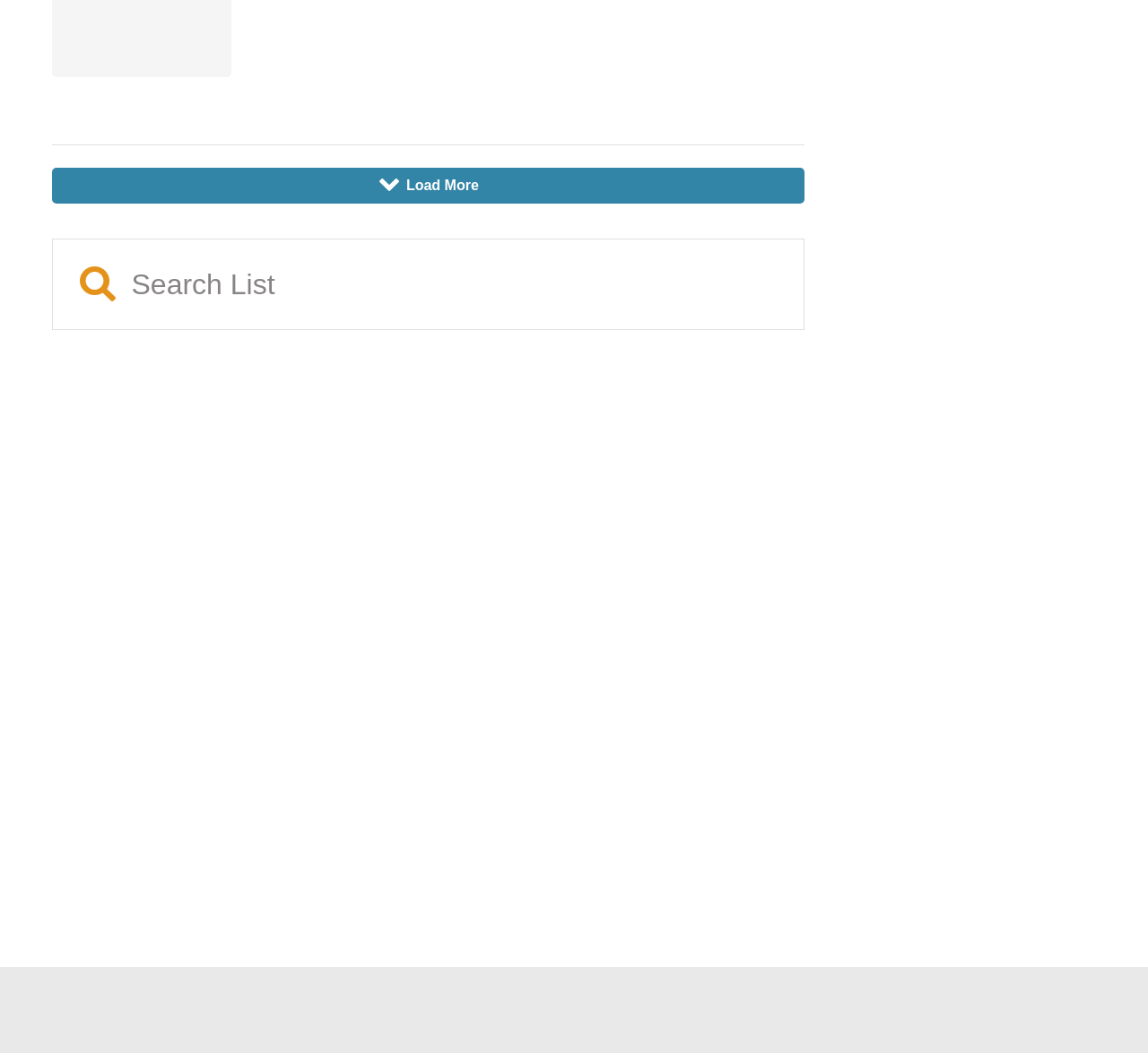Find the bounding box coordinates for the HTML element described as: "parent_node: Subscribe name="email" placeholder="E-mail"". The coordinates should consist of four float values between 0 and 1, i.e., [left, top, right, bottom].

None